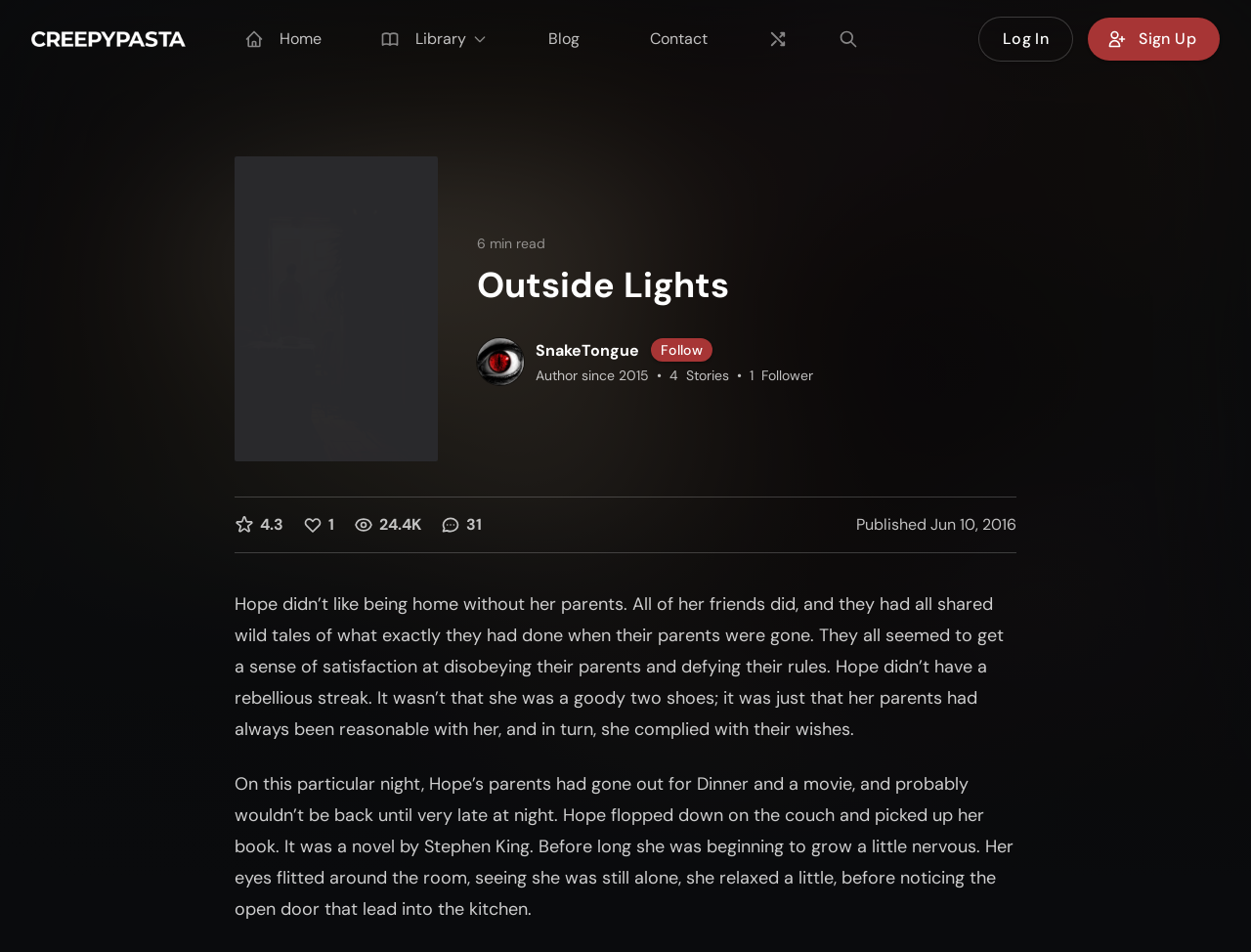Give a complete and precise description of the webpage's appearance.

This webpage appears to be a story page on a creepypasta website. At the top, there is a navigation bar with links to the home page, library, blog, contact, and a random story. Below the navigation bar, there is a banner with a Creepypasta logo on the left and a search bar on the right.

On the left side of the page, there is a library menu with links to browse the library, new stories, top-rated stories, and most viewed stories. There are also popular tags listed, such as #creepypasta, #creatures, and #madness.

In the main content area, there is a header with the title "Outside Lights" and an image of a blurred background. Below the header, there is information about the author, SnakeTongue, including their profile picture, a link to their profile, and their author statistics.

The story itself is divided into paragraphs, with the first paragraph describing Hope's feelings about being home alone without her parents. The text is written in a clear and readable font, with no images or other media embedded within the story. The story appears to be a horror or suspense tale, given the context of the creepypasta website and the tone of the writing.